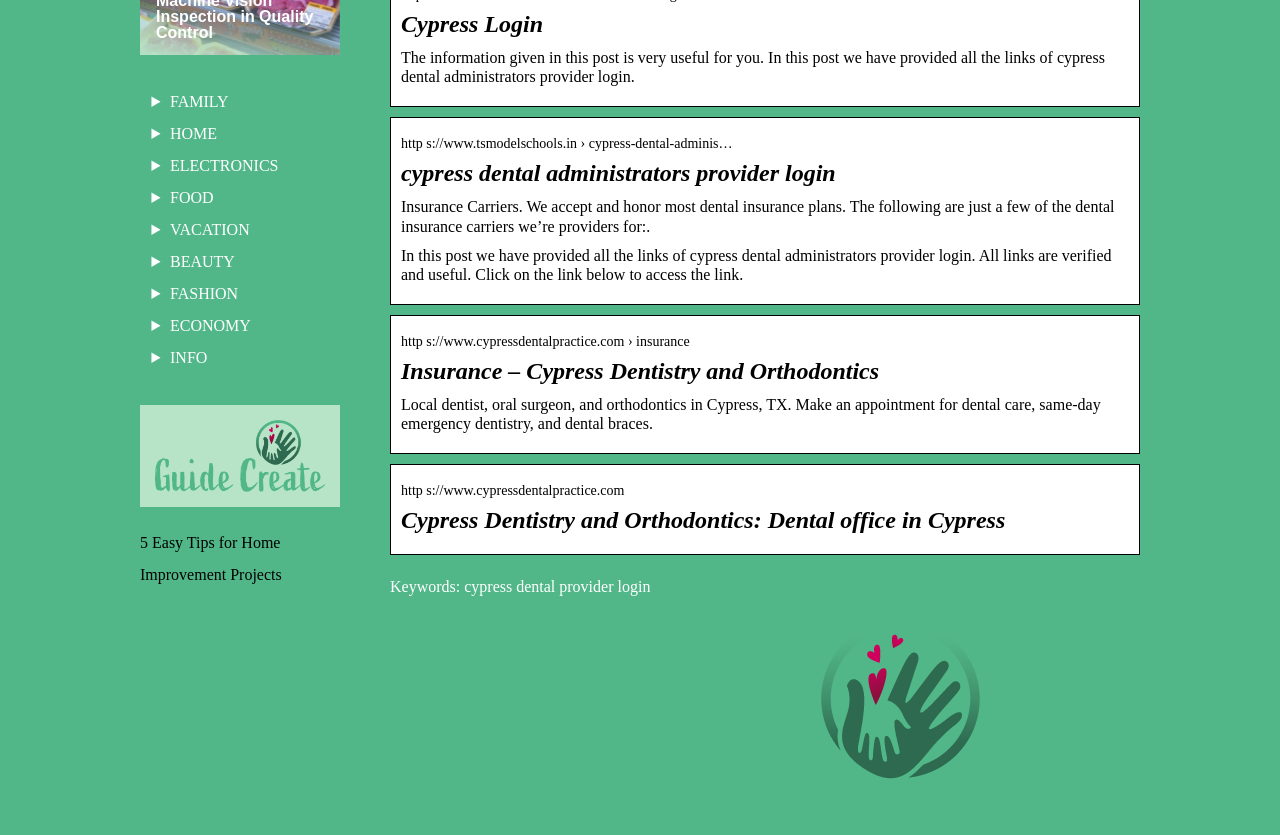What is the main topic of this webpage?
Give a single word or phrase as your answer by examining the image.

Cypress Dental